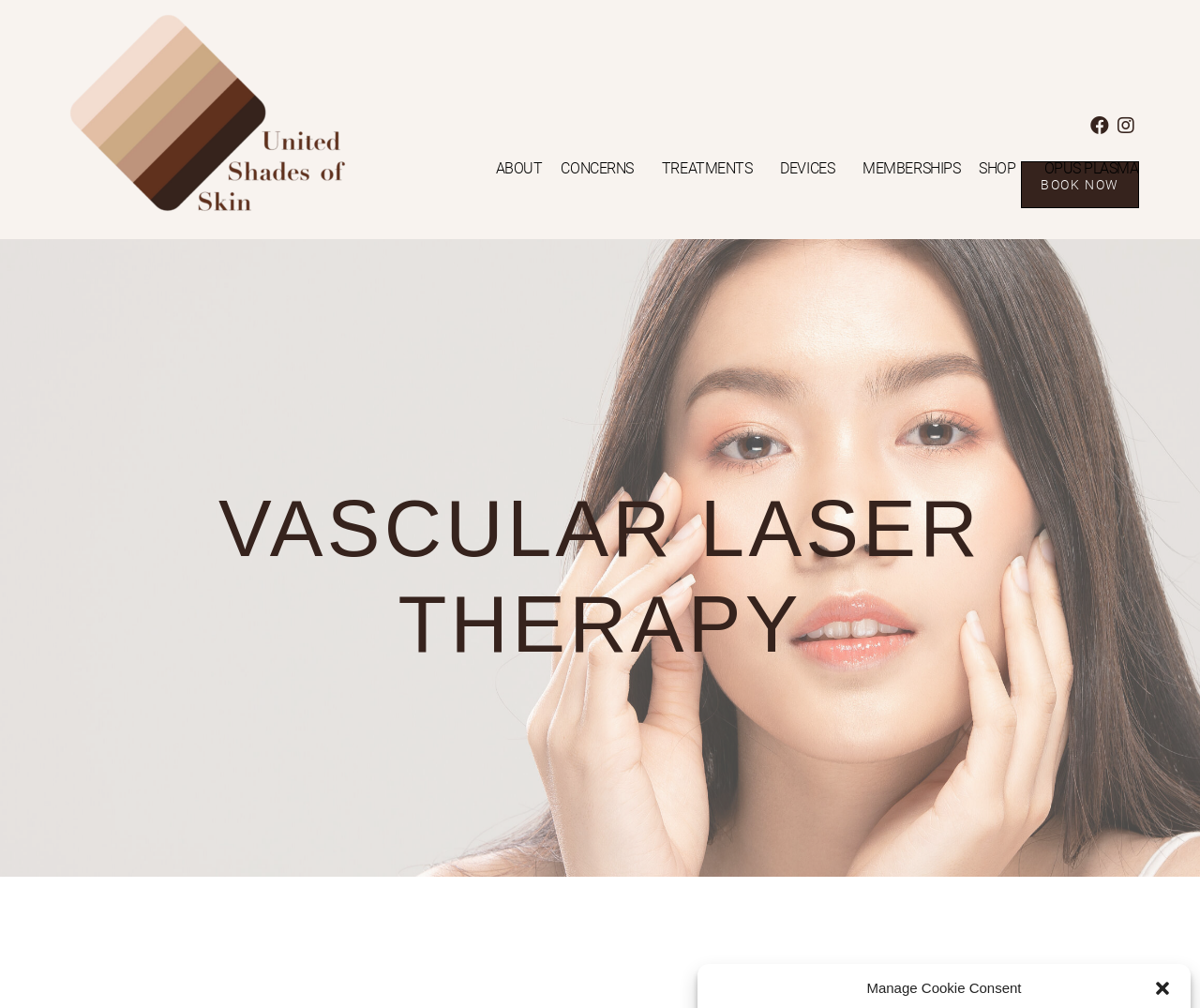How many menu items have a dropdown?
Based on the image, give a concise answer in the form of a single word or short phrase.

4